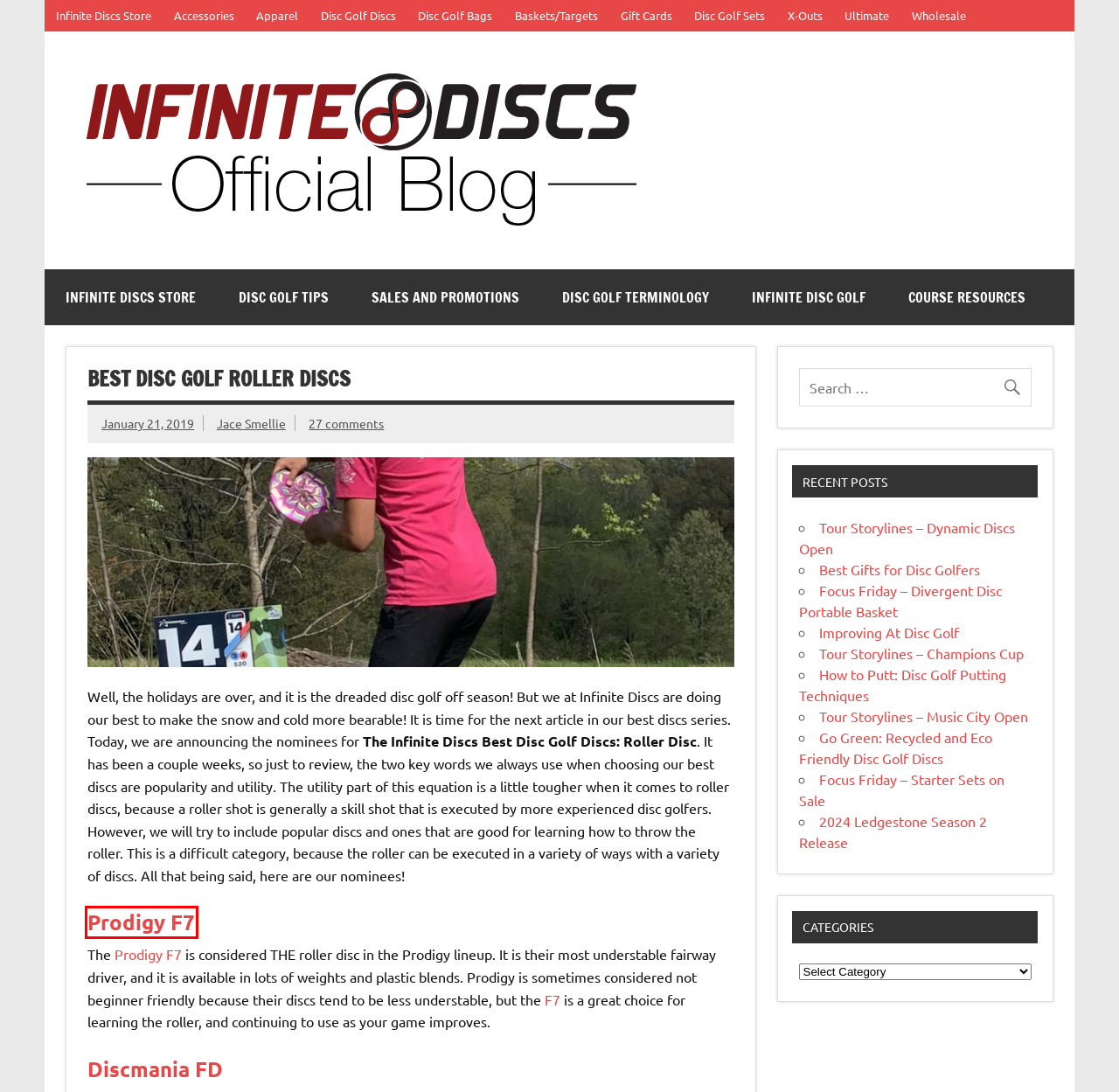You have a screenshot of a webpage where a red bounding box highlights a specific UI element. Identify the description that best matches the resulting webpage after the highlighted element is clicked. The choices are:
A. Sales and Promotions Archives » Infinite Discs Blog
B. Disc Golf Gift Cards: The Best Gift Certificates in Disc Golf
C. Disc Golf Bags - Huge Selection, Best Prices, Fast Shipping!
D. Prodigy F7 Disc Golf Disc - Pictures, Reviews, Low Prices!
E. Ultimate Frisbees
F. Wholesale Disc Golf » Infinite Discs Blog
G. Improving At Disc Golf » Infinite Discs Blog
H. Tour Storylines - Champions Cup » Infinite Discs Blog

D